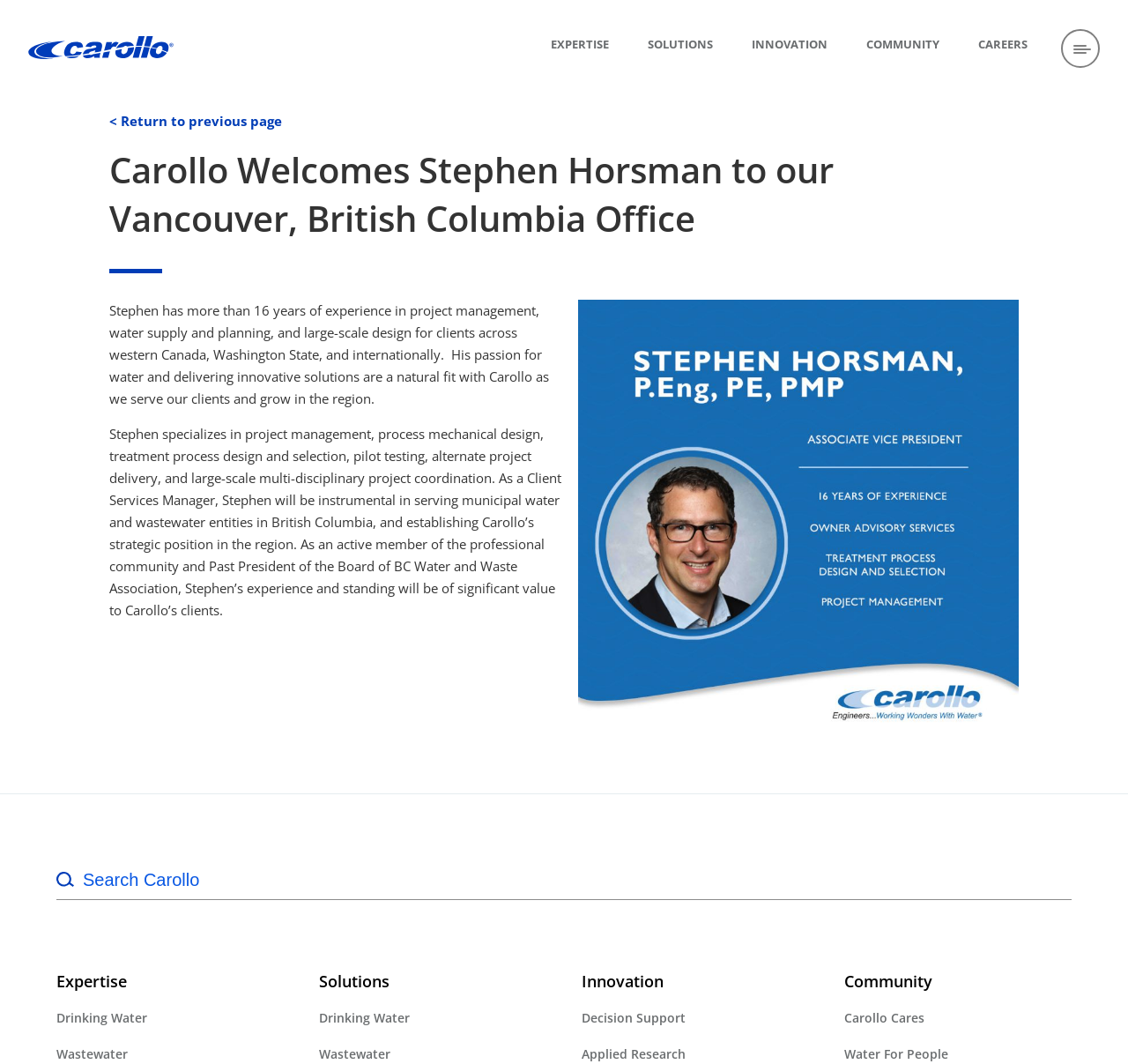Locate the bounding box coordinates of the clickable region to complete the following instruction: "Go to Expertise."

[0.488, 0.026, 0.54, 0.057]